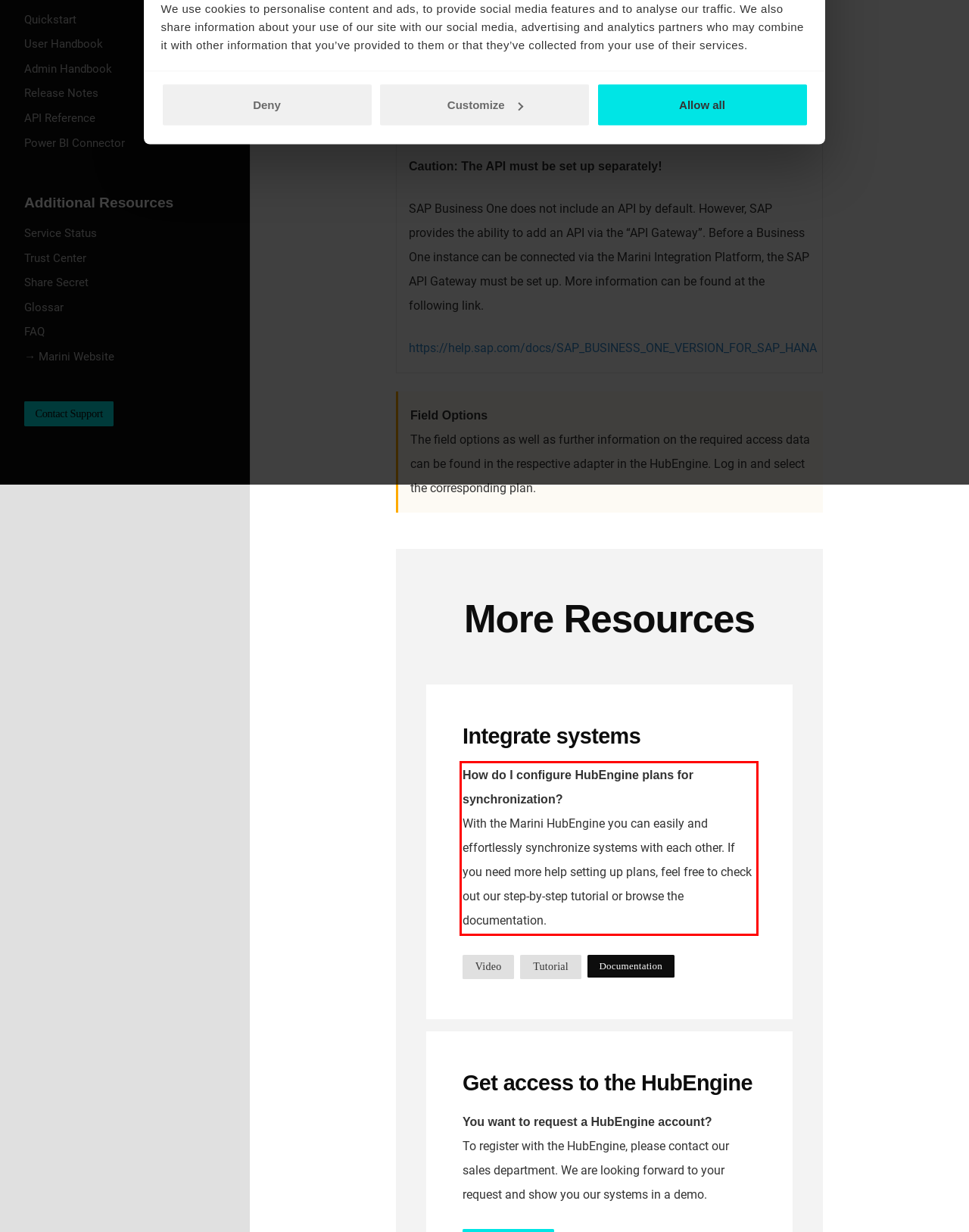You have a screenshot of a webpage where a UI element is enclosed in a red rectangle. Perform OCR to capture the text inside this red rectangle.

How do I configure HubEngine plans for synchronization? With the Marini HubEngine you can easily and effortlessly synchronize systems with each other. If you need more help setting up plans, feel free to check out our step-by-step tutorial or browse the documentation.